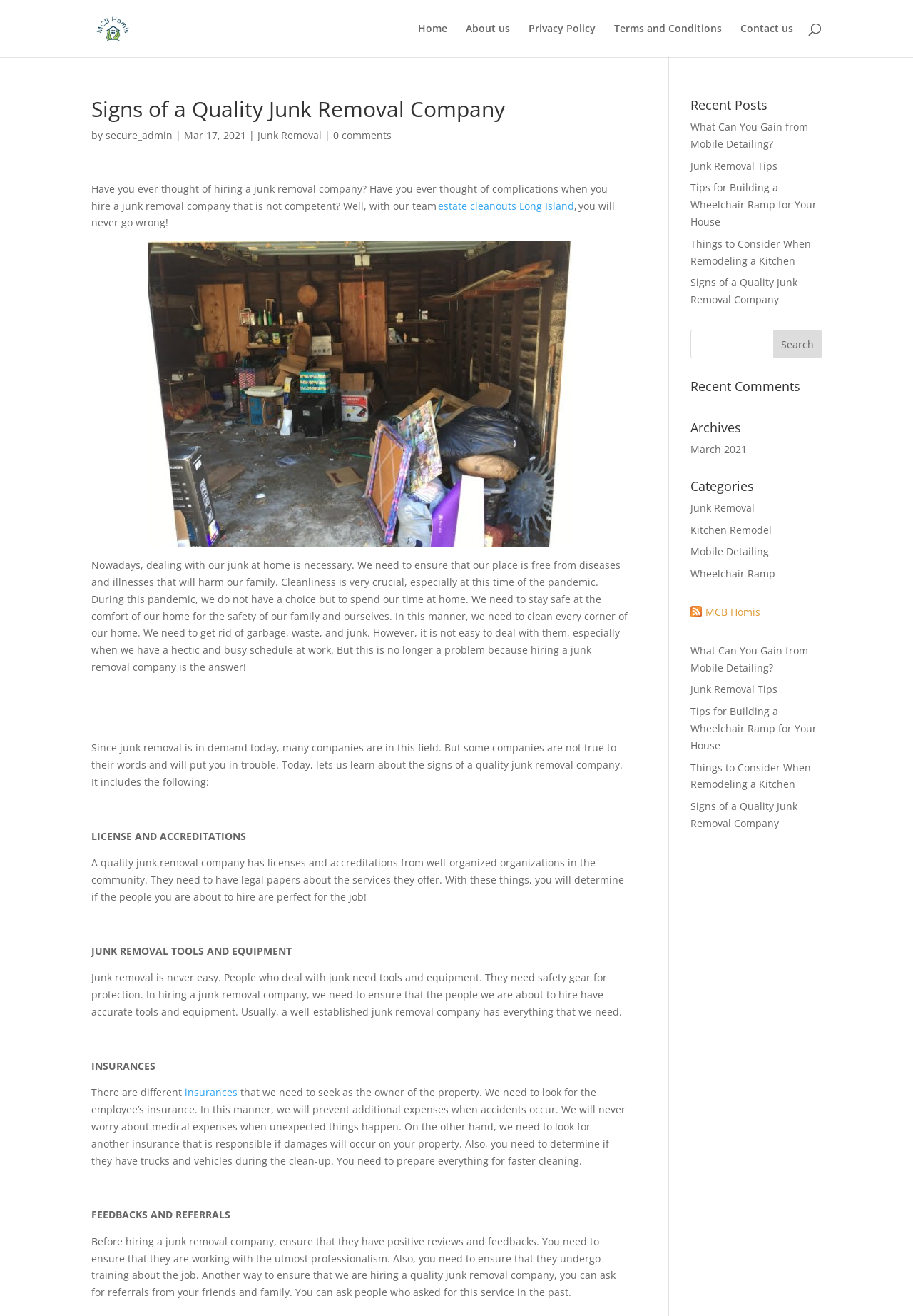Please give a succinct answer to the question in one word or phrase:
What is the importance of insurances in junk removal?

To prevent additional expenses